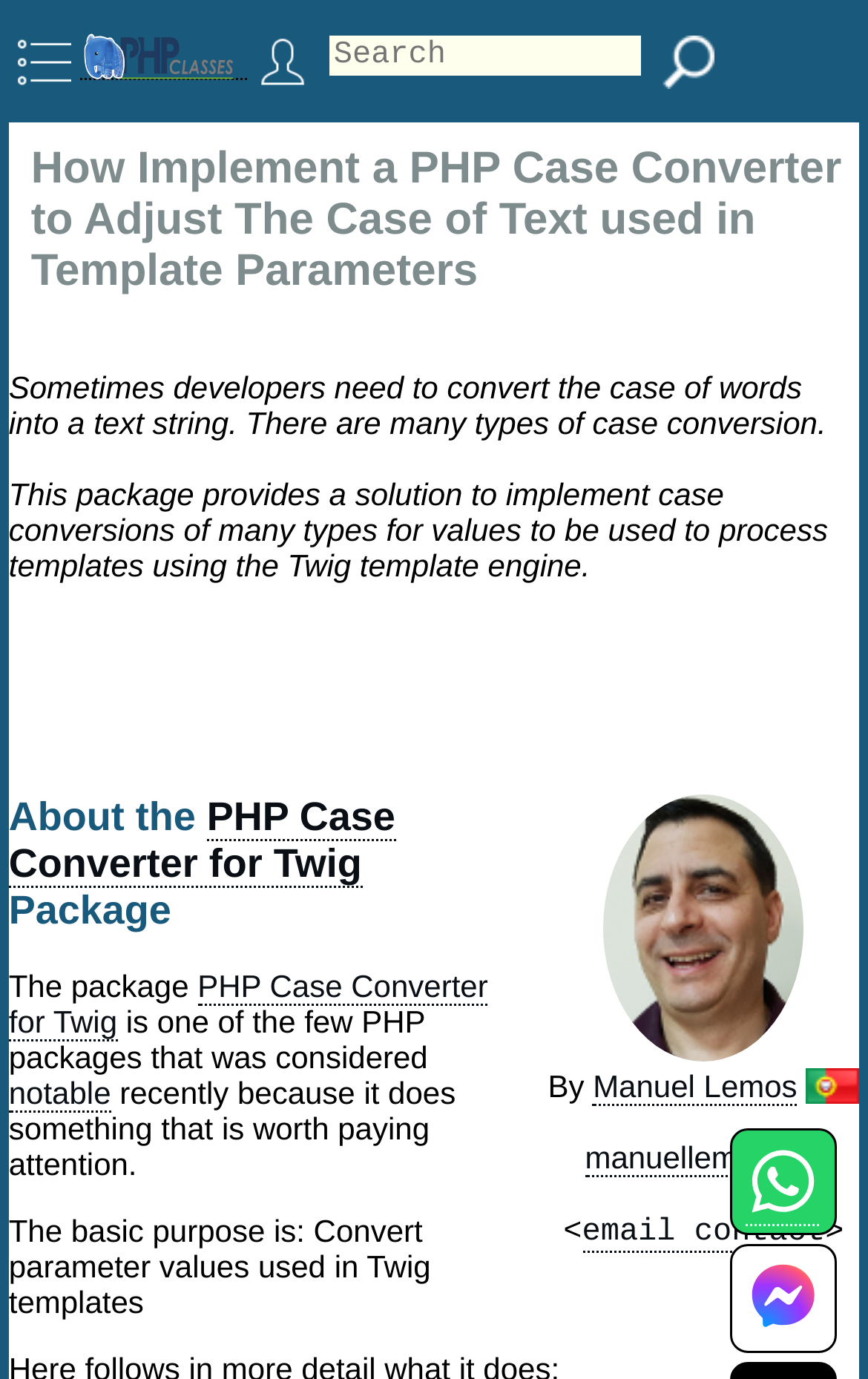Determine the bounding box coordinates of the clickable region to carry out the instruction: "Visit the PHP Case Converter for Twig package page".

[0.01, 0.702, 0.562, 0.755]